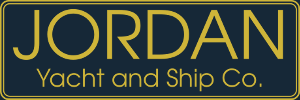What industry does the company focus on?
Based on the visual, give a brief answer using one word or a short phrase.

yacht industry